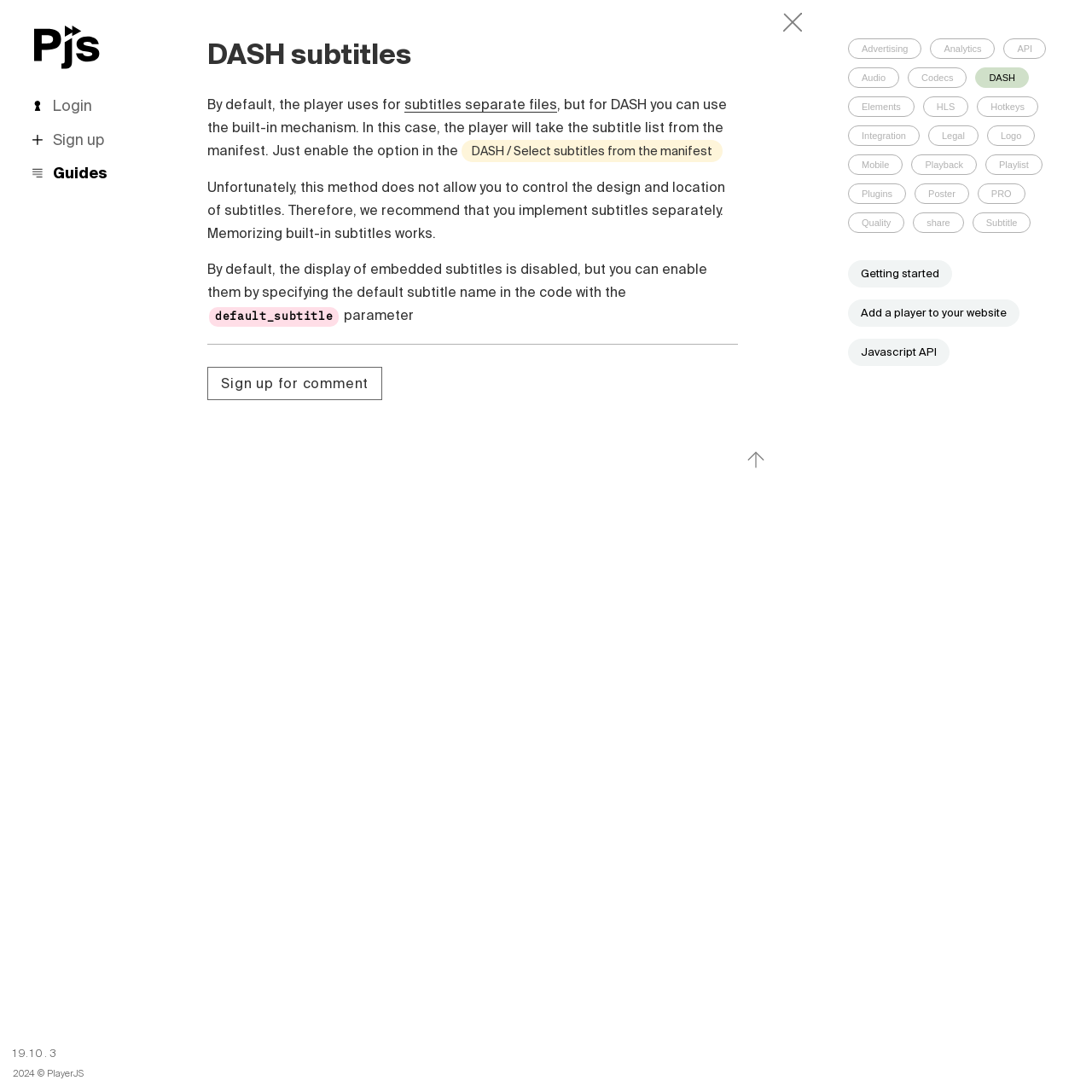Identify the bounding box of the HTML element described as: "jiutian@jiutian-dryer.com".

None